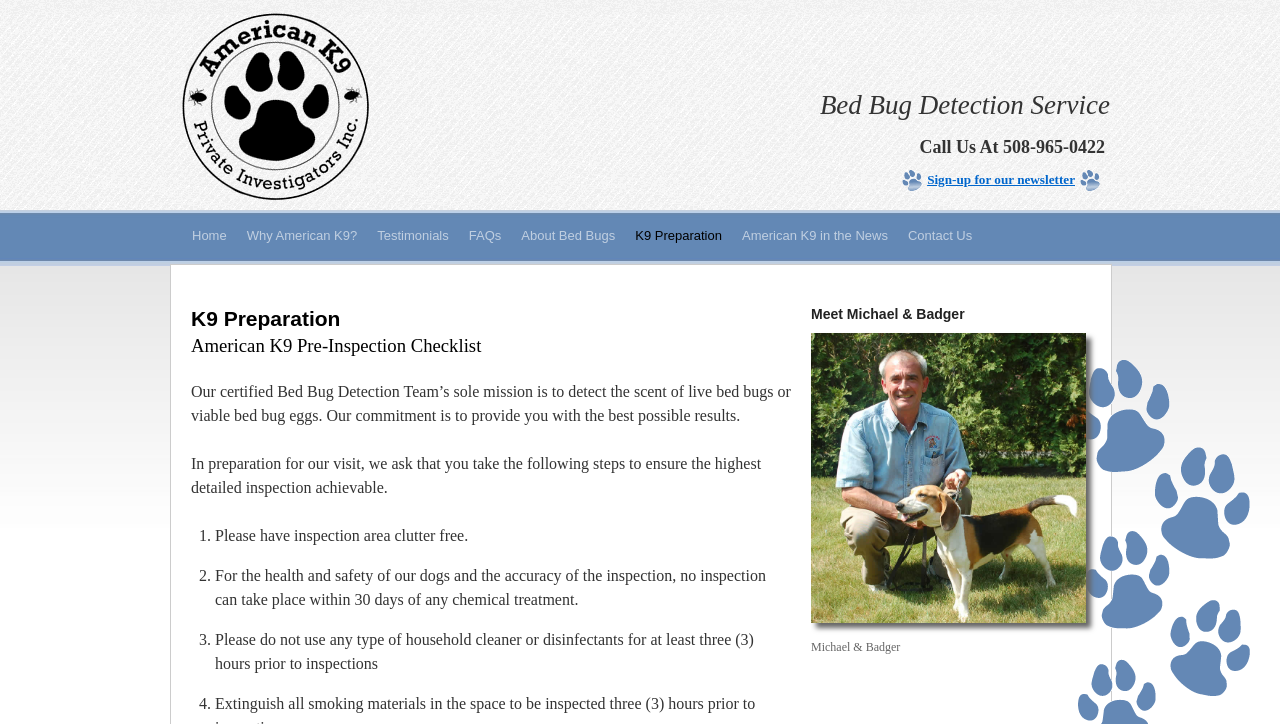Using the provided element description, identify the bounding box coordinates as (top-left x, top-left y, bottom-right x, bottom-right y). Ensure all values are between 0 and 1. Description: K9 Preparation

[0.488, 0.287, 0.572, 0.364]